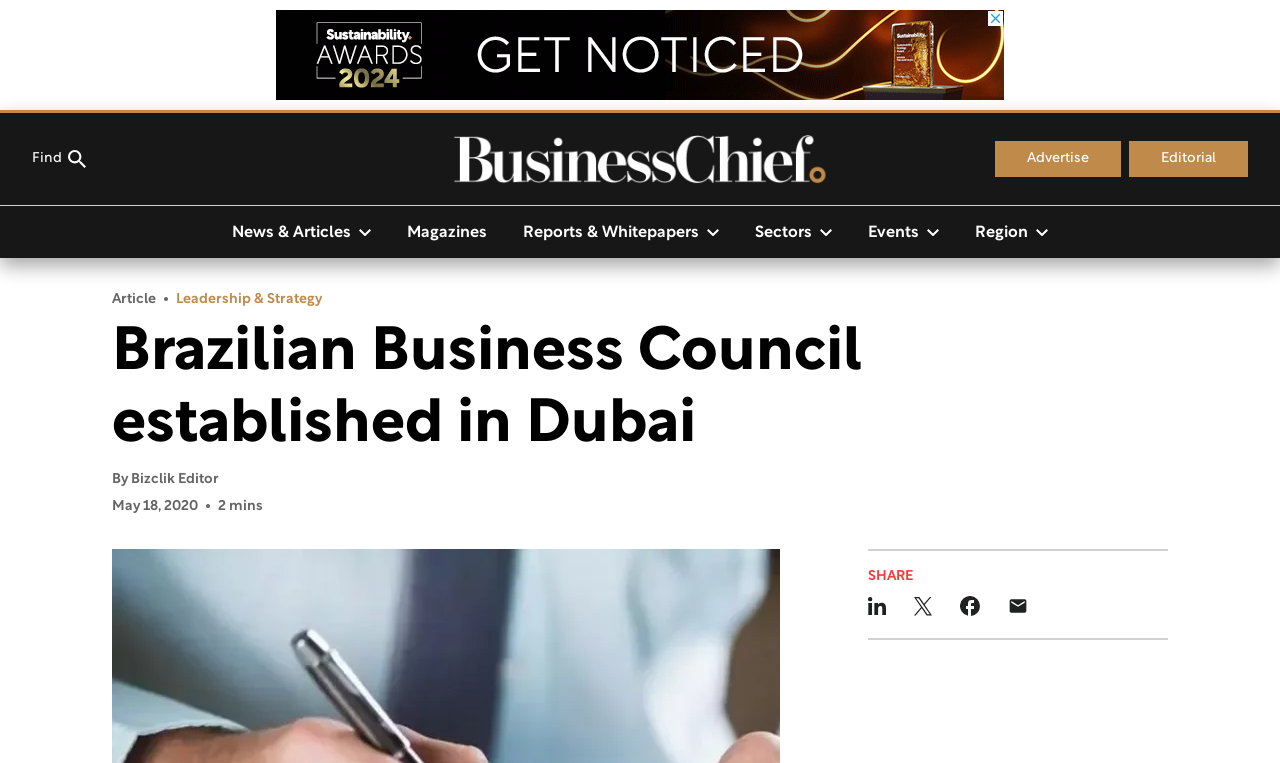Given the element description, predict the bounding box coordinates in the format (top-left x, top-left y, bottom-right x, bottom-right y), using floating point numbers between 0 and 1: Editorial

[0.882, 0.185, 0.975, 0.232]